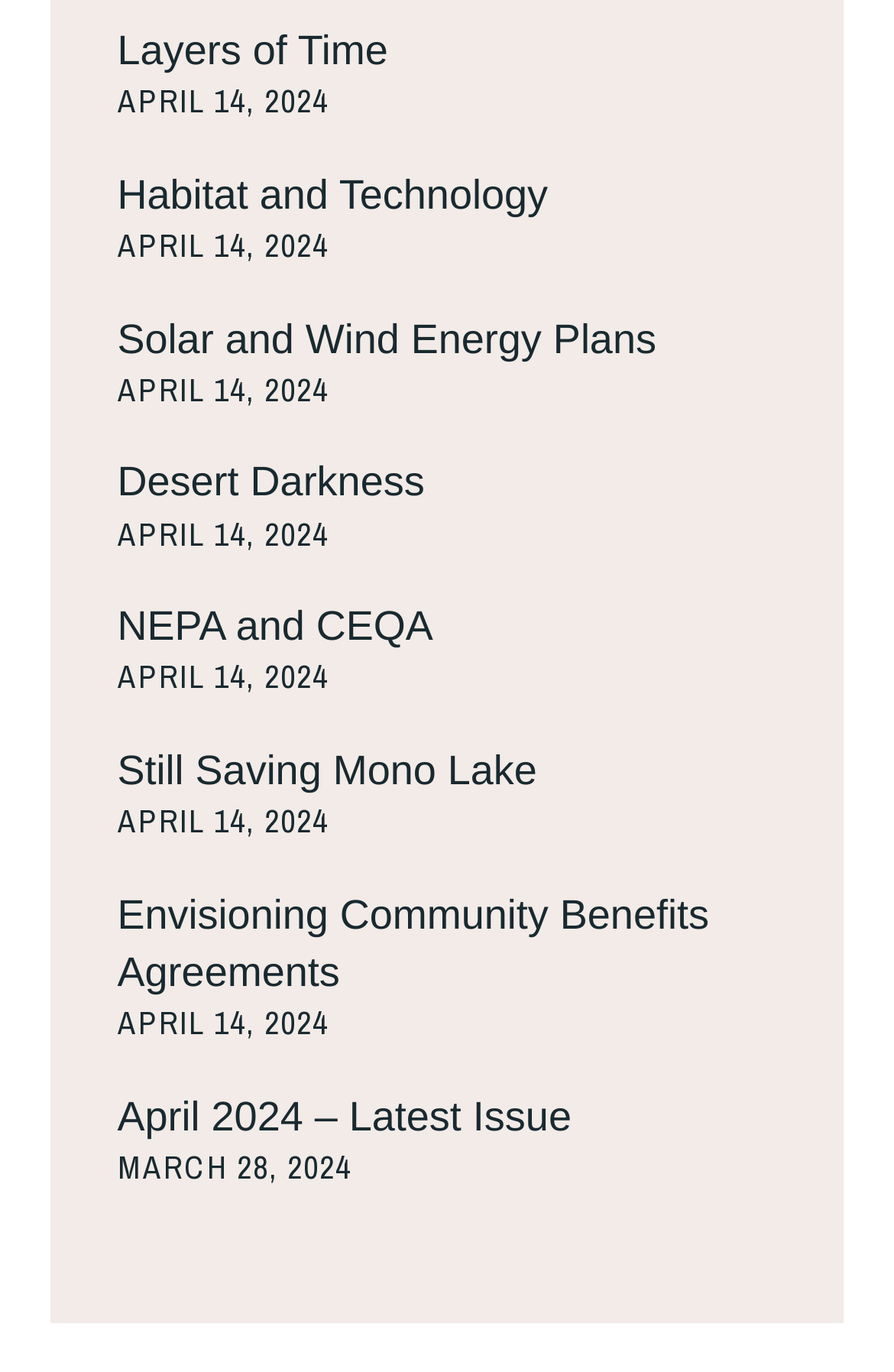Answer the following inquiry with a single word or phrase:
Is there a link related to energy plans?

Yes